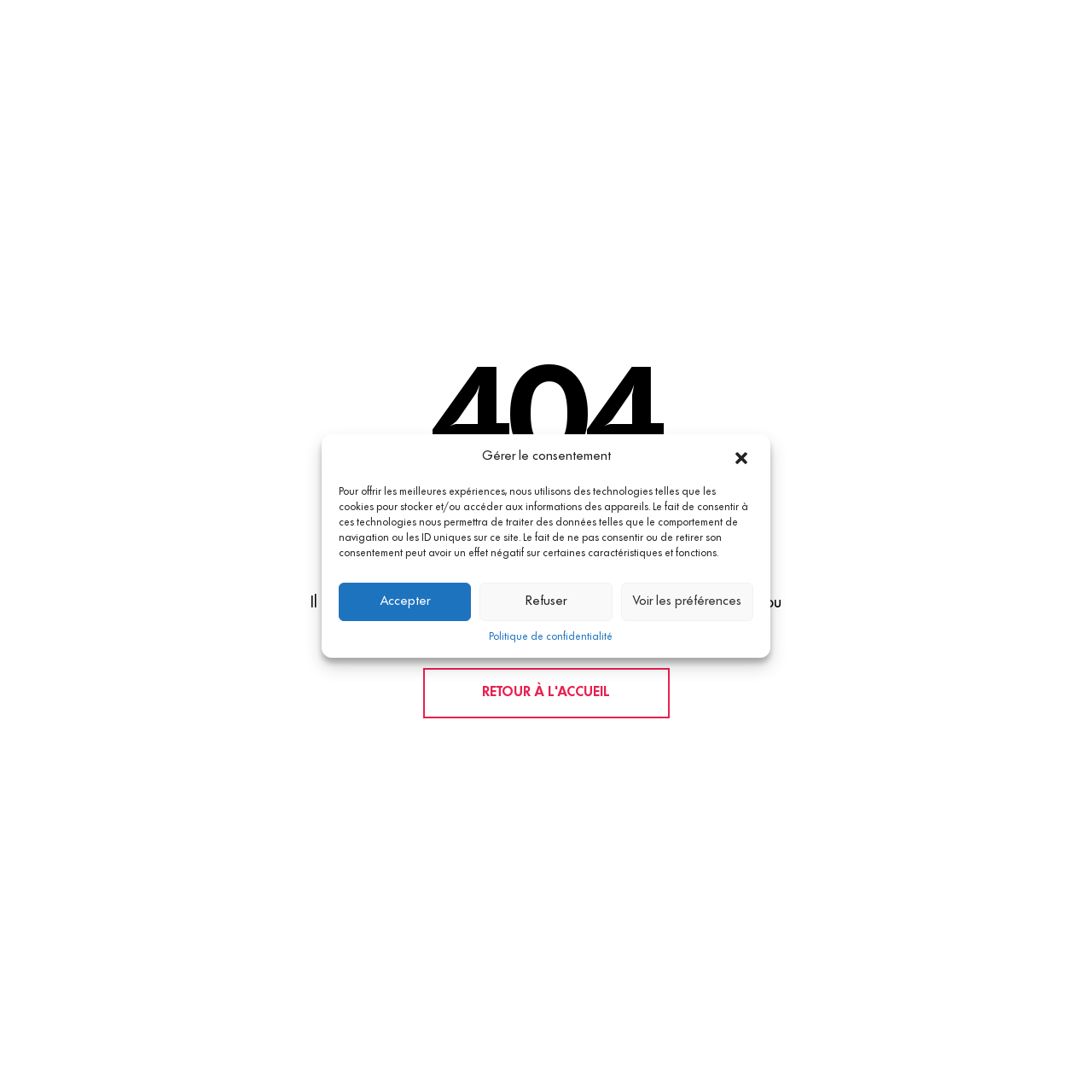What is the alternative action to 'Accepter'?
Based on the screenshot, provide a one-word or short-phrase response.

Refuser